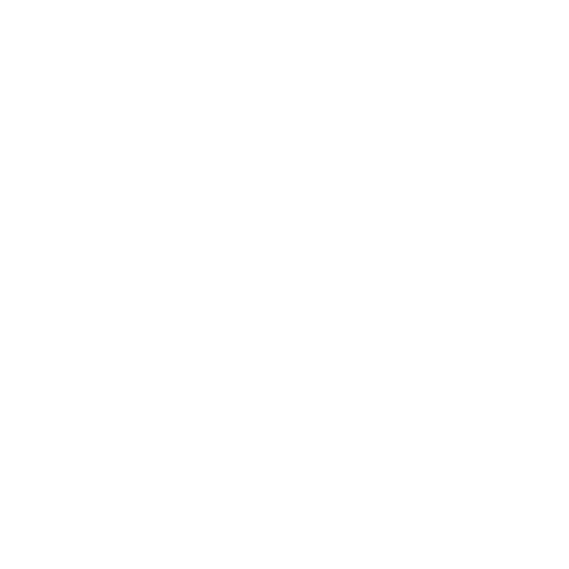Give a detailed account of everything present in the image.

This image appears to be a graphic representation associated with the publication titled "Voice to Skull Technology" by Alex Roth, featured in F Magazine. The design likely serves to enhance the thematic content of the magazine, which focuses on the intersection of provocative technology and contemporary art. The publication, highlighted for its engaging narrative, explores intricate themes surrounding communication, surveillance, and the implications of technology in our lives. It is published in a limited edition format, emphasizing its artistic and collectible nature. With a retail price of $14, this work reflects both Roth's unique perspective and the avant-garde spirit of the magazine.